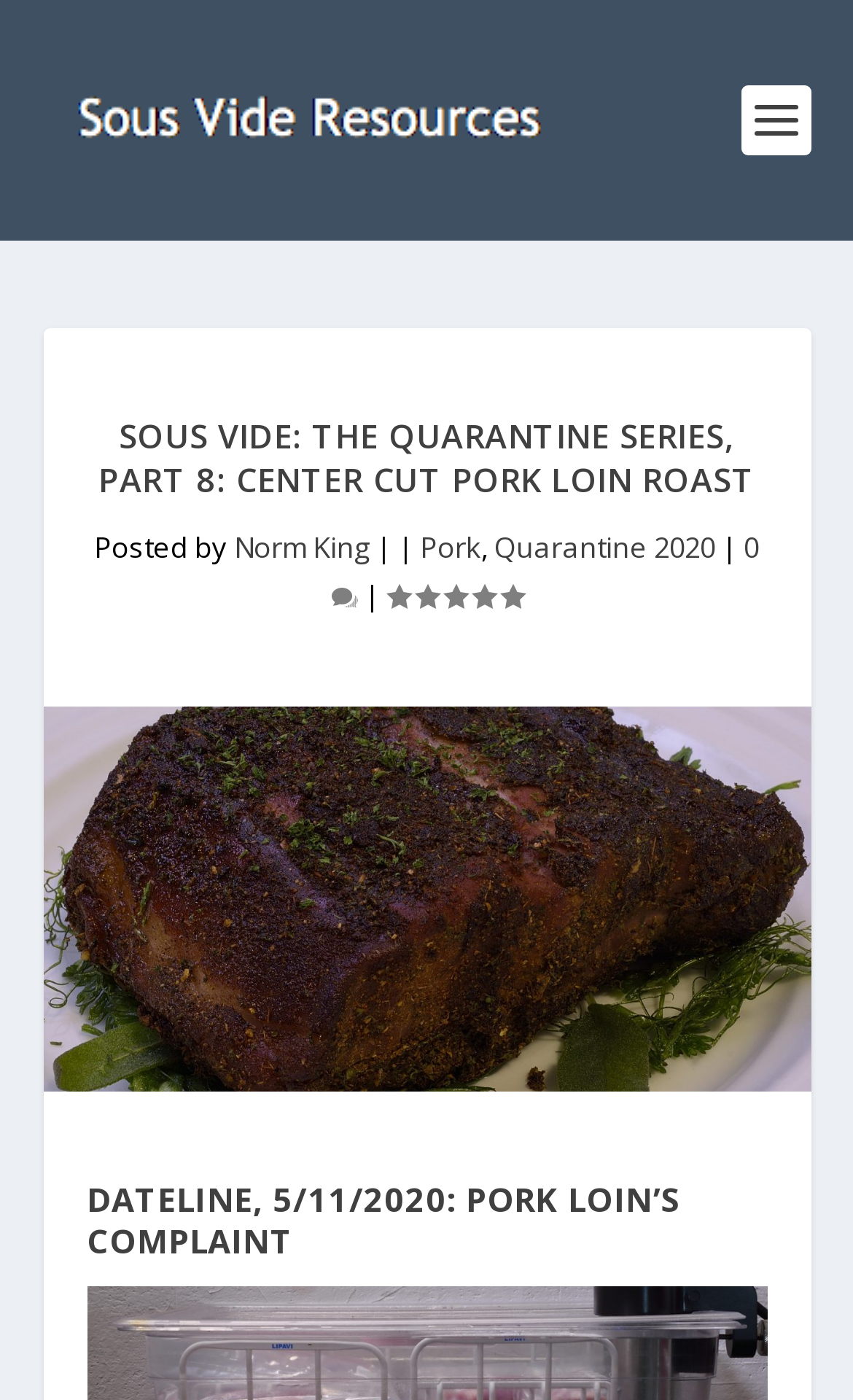Who is the author of this article?
Please answer the question with a single word or phrase, referencing the image.

Norm King